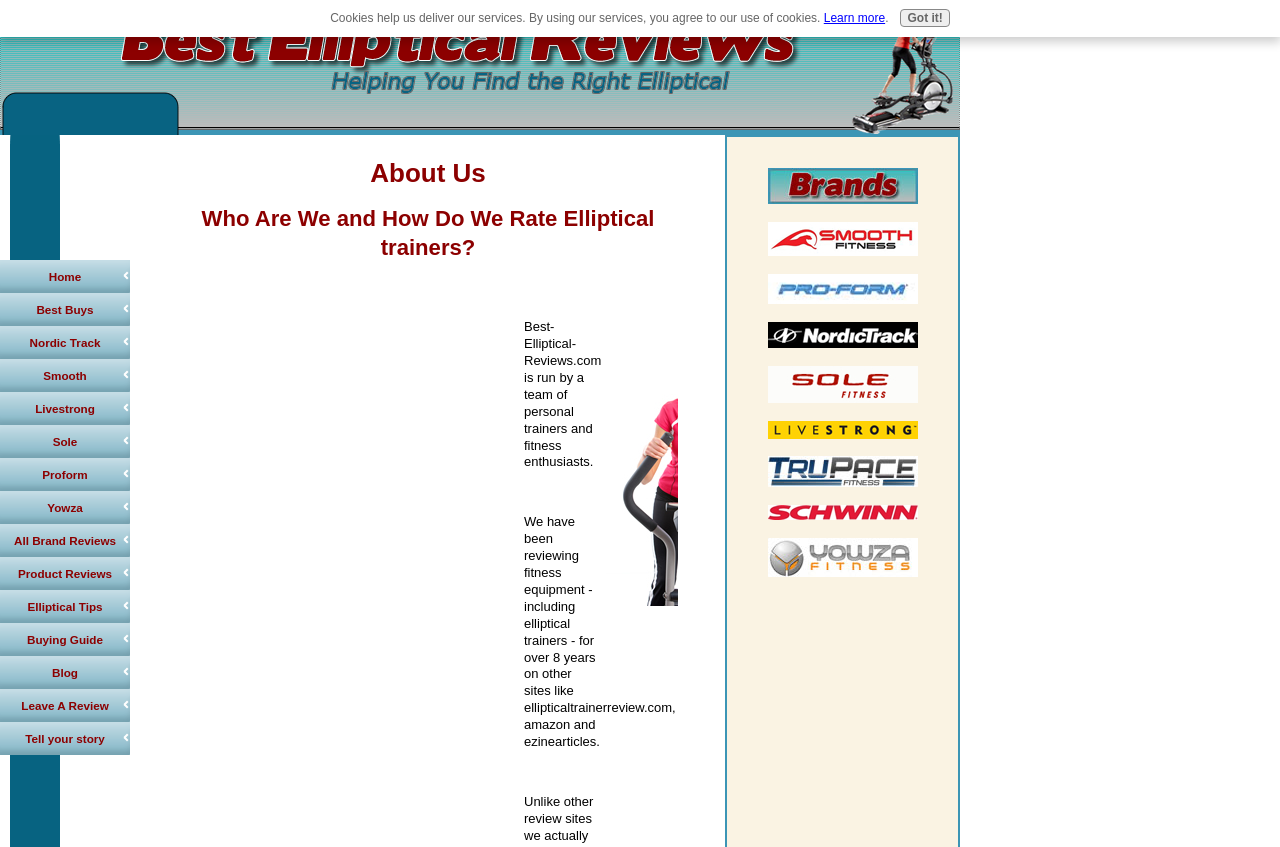Please respond to the question using a single word or phrase:
What is the purpose of this website?

Review elliptical trainers